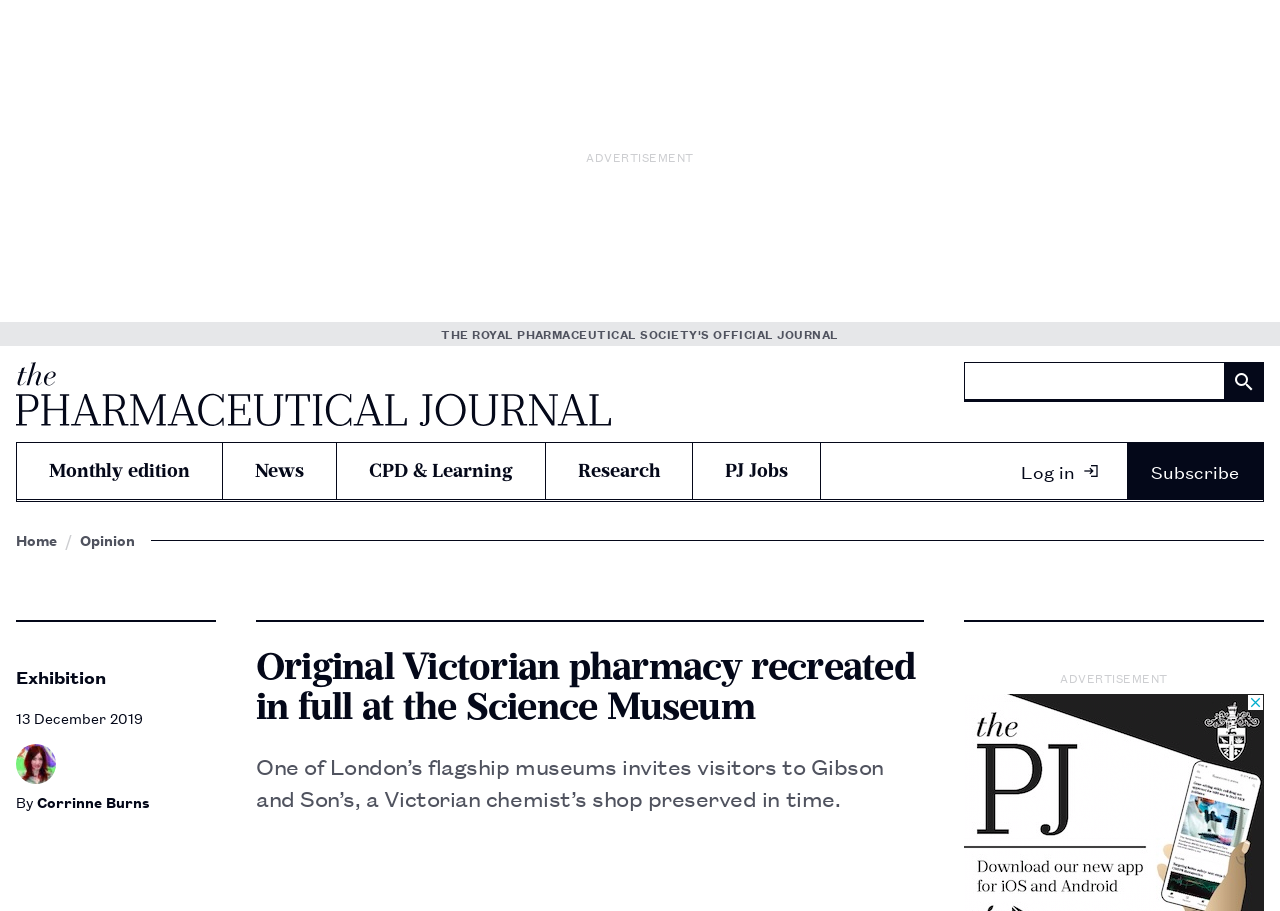What is the primary heading on this webpage?

Original Victorian pharmacy recreated in full at the Science Museum